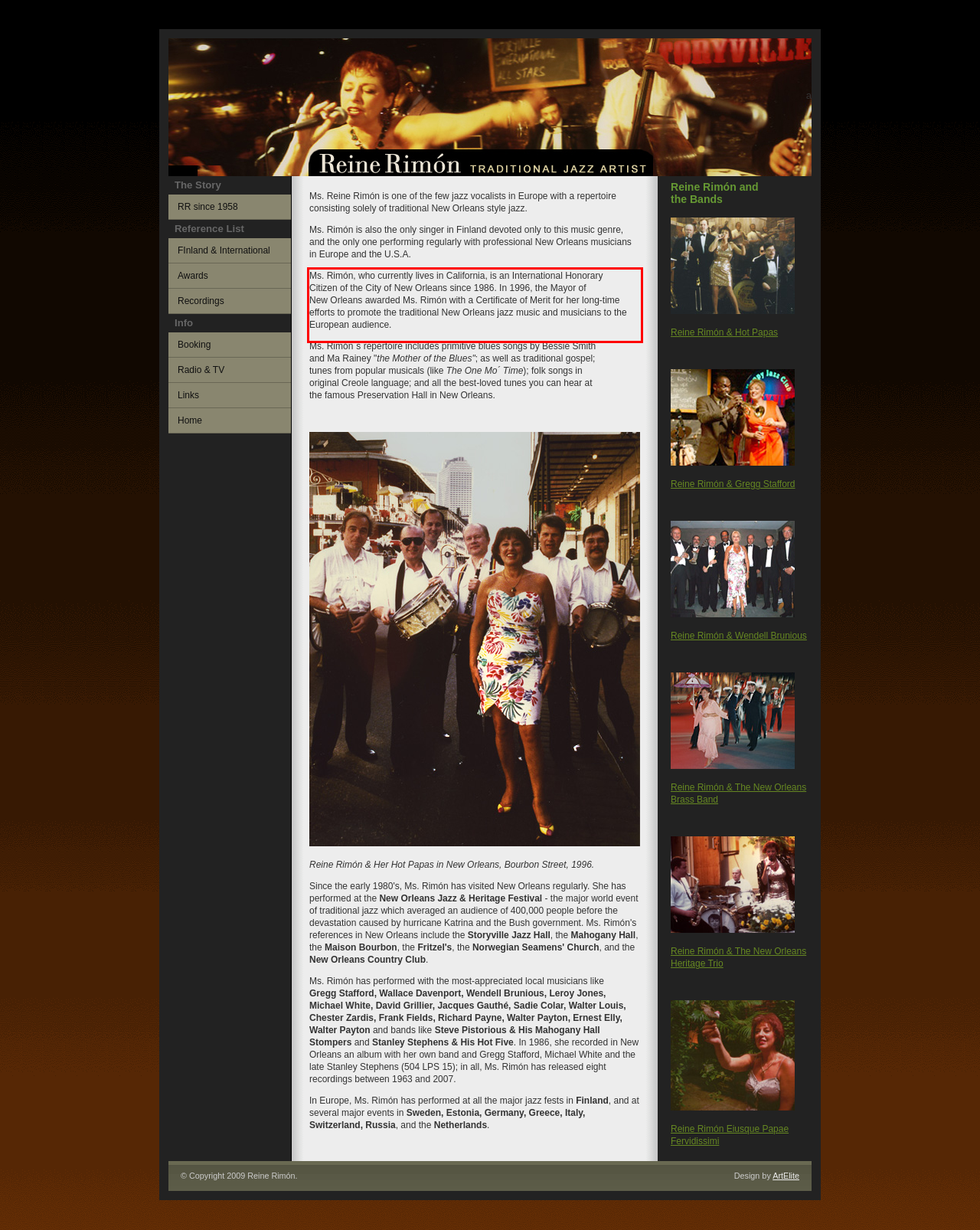Given a webpage screenshot with a red bounding box, perform OCR to read and deliver the text enclosed by the red bounding box.

Ms. Rimón, who currently lives in California, is an International Honorary Citizen of the City of New Orleans since 1986. In 1996, the Mayor of New Orleans awarded Ms. Rimón with a Certificate of Merit for her long-time efforts to promote the traditional New Orleans jazz music and musicians to the European audience.